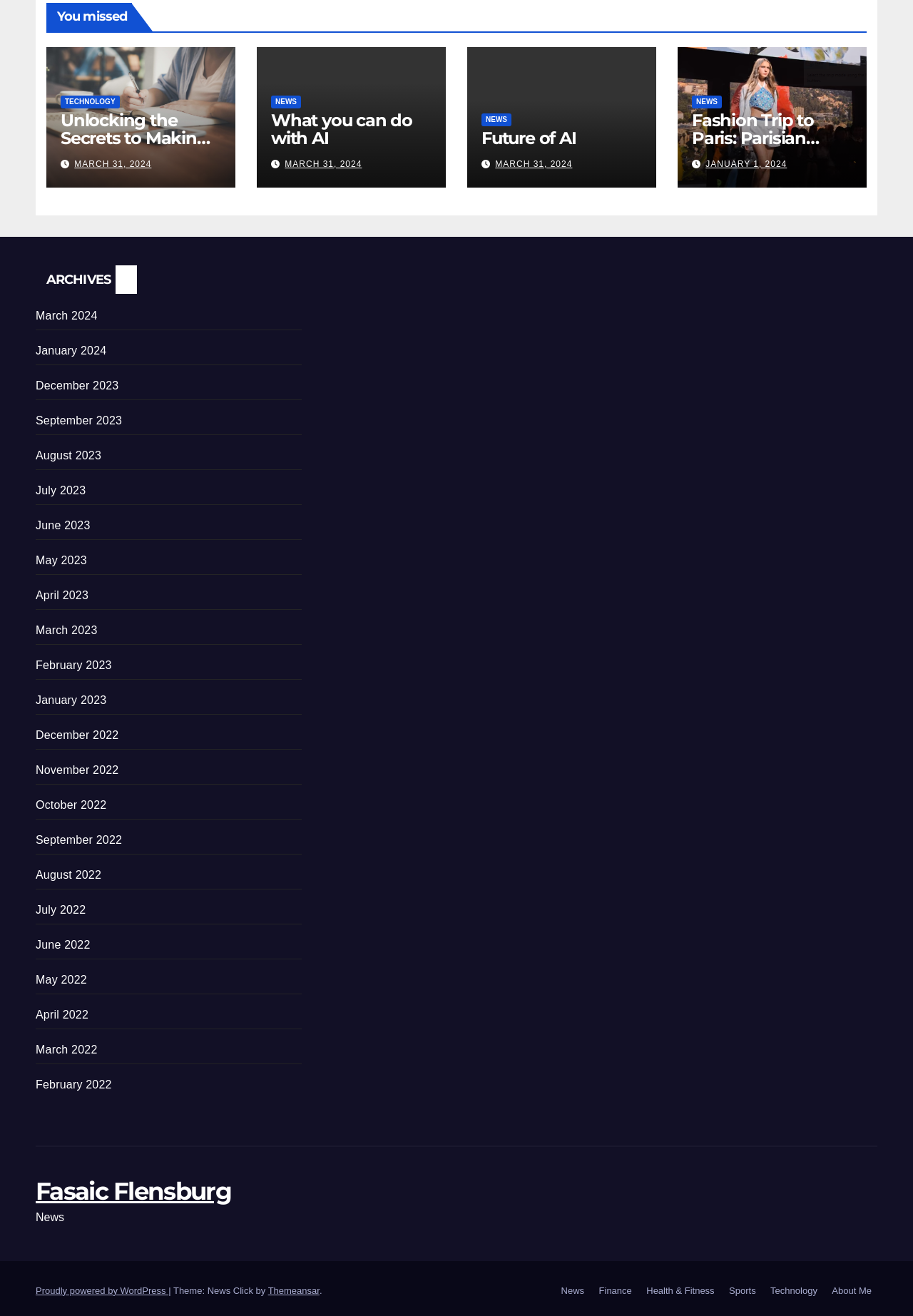How many news categories are there?
Please provide a comprehensive answer based on the details in the screenshot.

I counted the number of links under the 'News' section, which are 'NEWS', 'FINANCE', 'HEALTH & FITNESS', 'SPORTS', and 'TECHNOLOGY'. Therefore, there are 5 news categories.